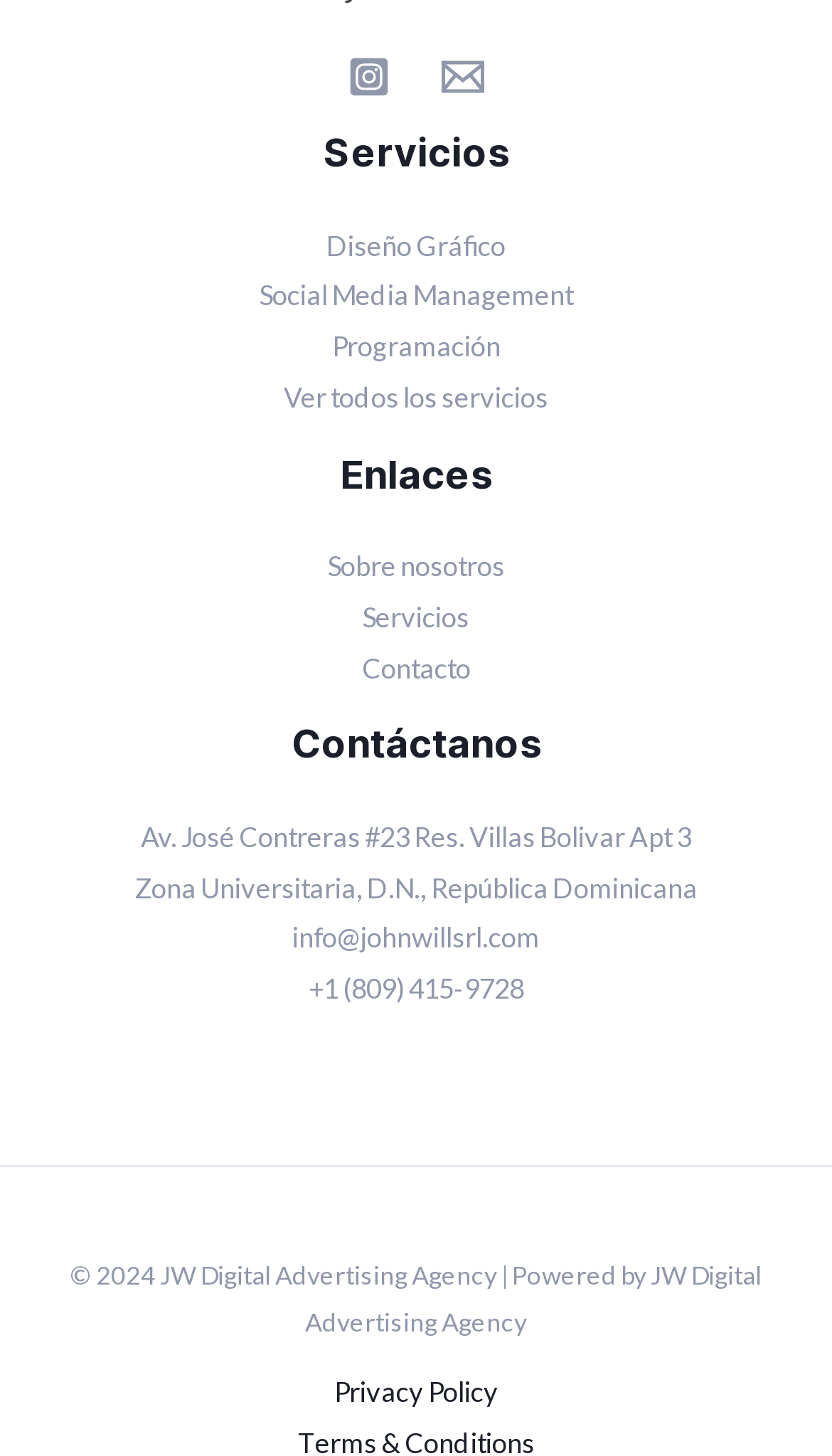How many list markers are on the page?
Look at the image and construct a detailed response to the question.

I counted the number of list markers (•) on the page, which are used to list out various links. There are 25 list markers in total.